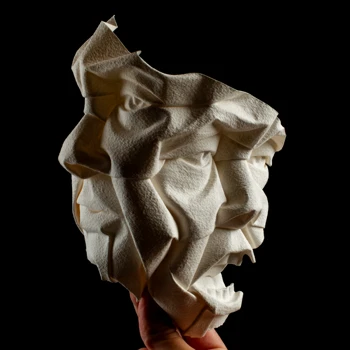What is the background color of the image?
Provide a thorough and detailed answer to the question.

The caption describes the background as 'a deep black', which enhances the dramatic effect and focuses attention on the delicate texture and form of the paper.